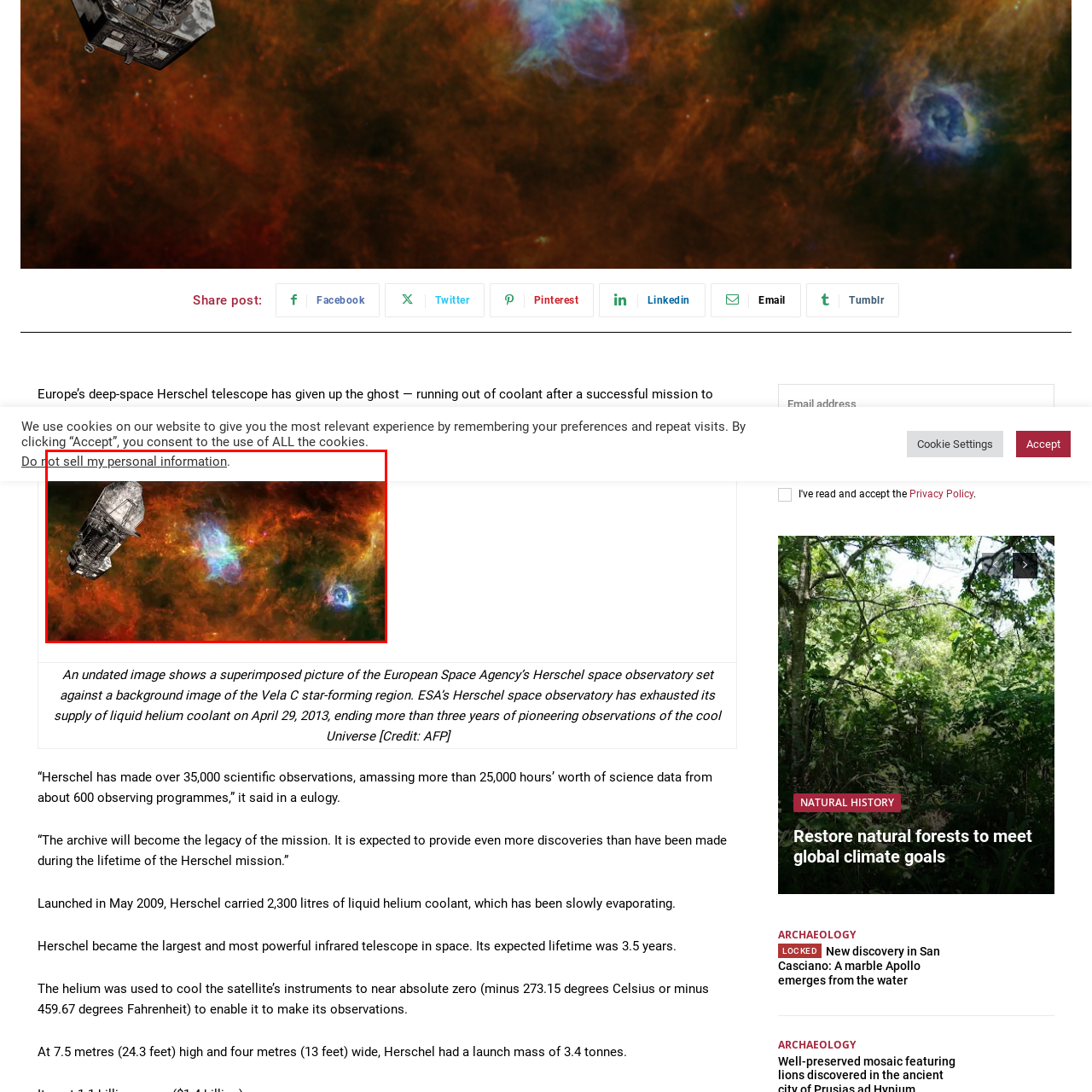Please look at the image within the red bounding box and provide a detailed answer to the following question based on the visual information: What is represented by the vibrant colors in the backdrop?

According to the caption, the vibrant colors in the backdrop of the Vela C star-forming region represent the rich tapestry of celestial gases and formations, which suggests that the colors are indicative of the various components that make up the star-forming region.